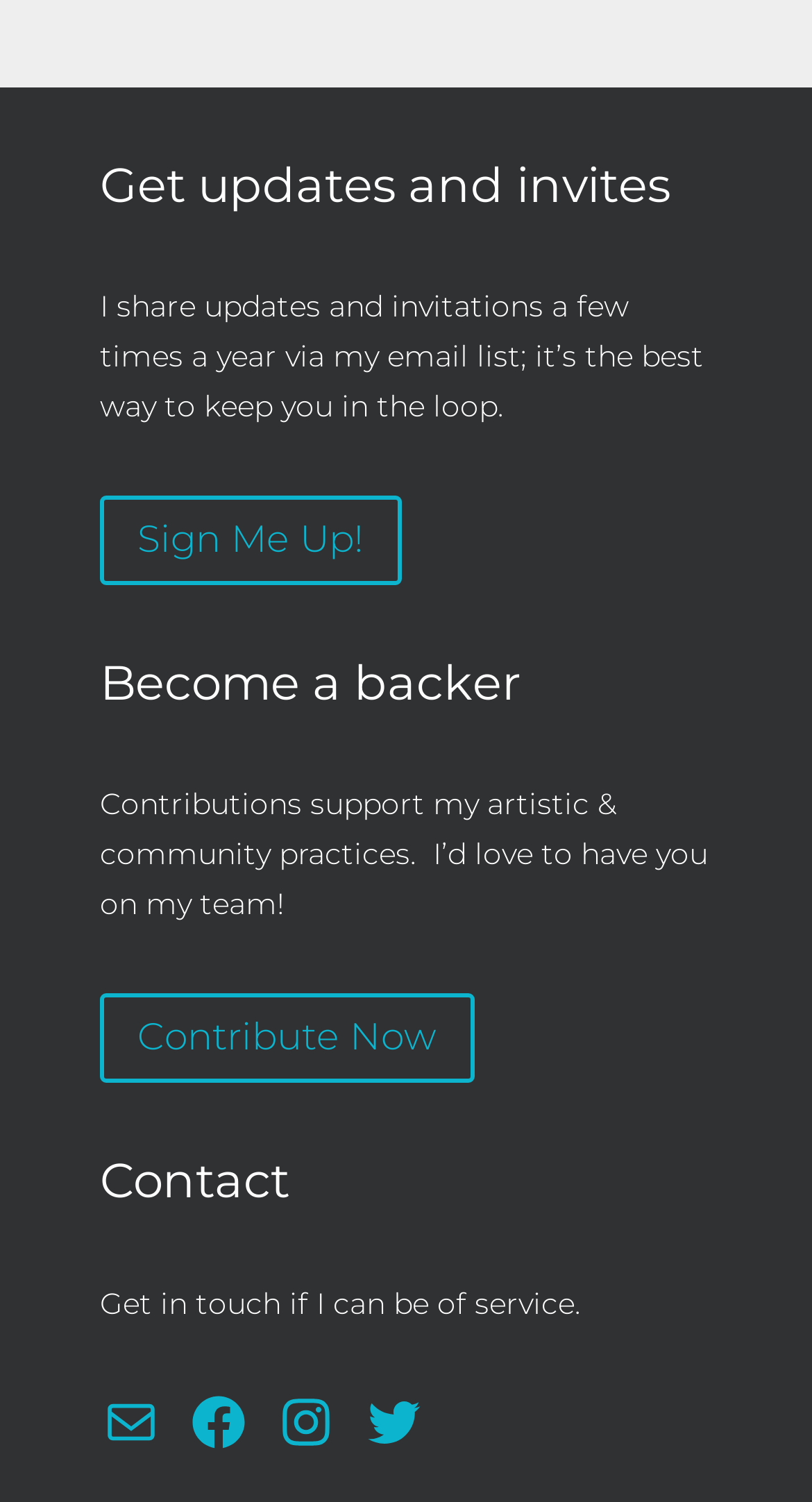Use a single word or phrase to respond to the question:
What are the three social media platforms linked?

Facebook, Instagram, Twitter